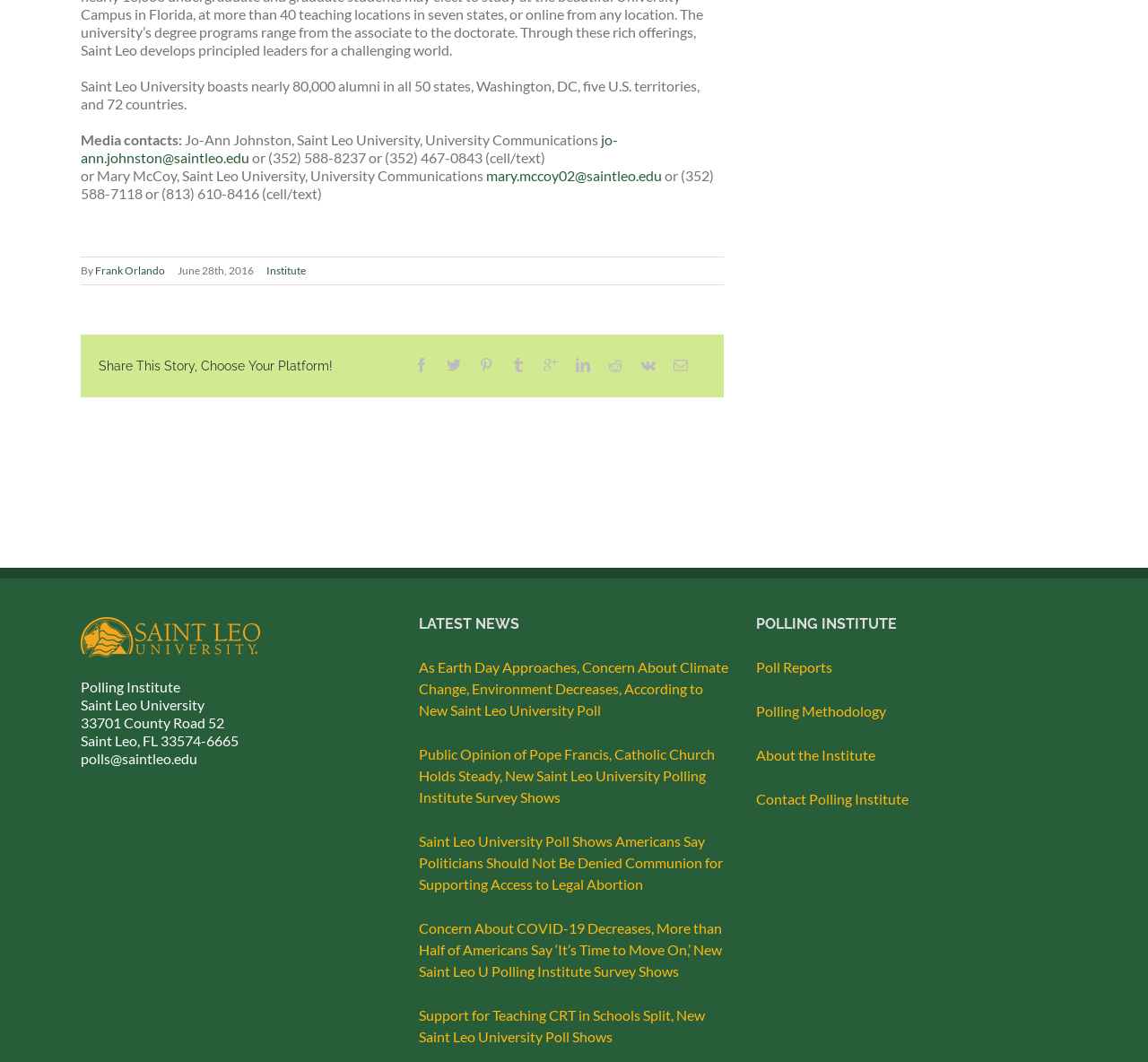Kindly determine the bounding box coordinates for the clickable area to achieve the given instruction: "Contact Mary McCoy".

[0.423, 0.157, 0.577, 0.173]